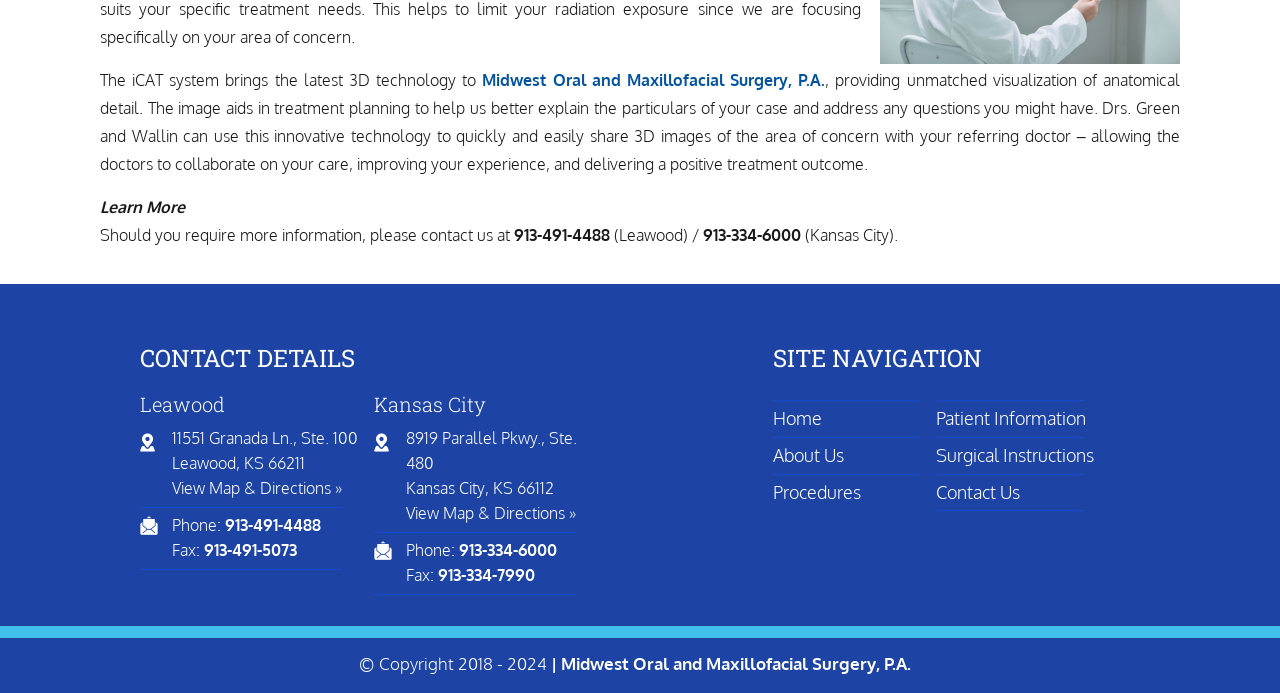Identify the bounding box coordinates for the UI element described as: "View Map & Directions »". The coordinates should be provided as four floats between 0 and 1: [left, top, right, bottom].

[0.317, 0.726, 0.45, 0.755]